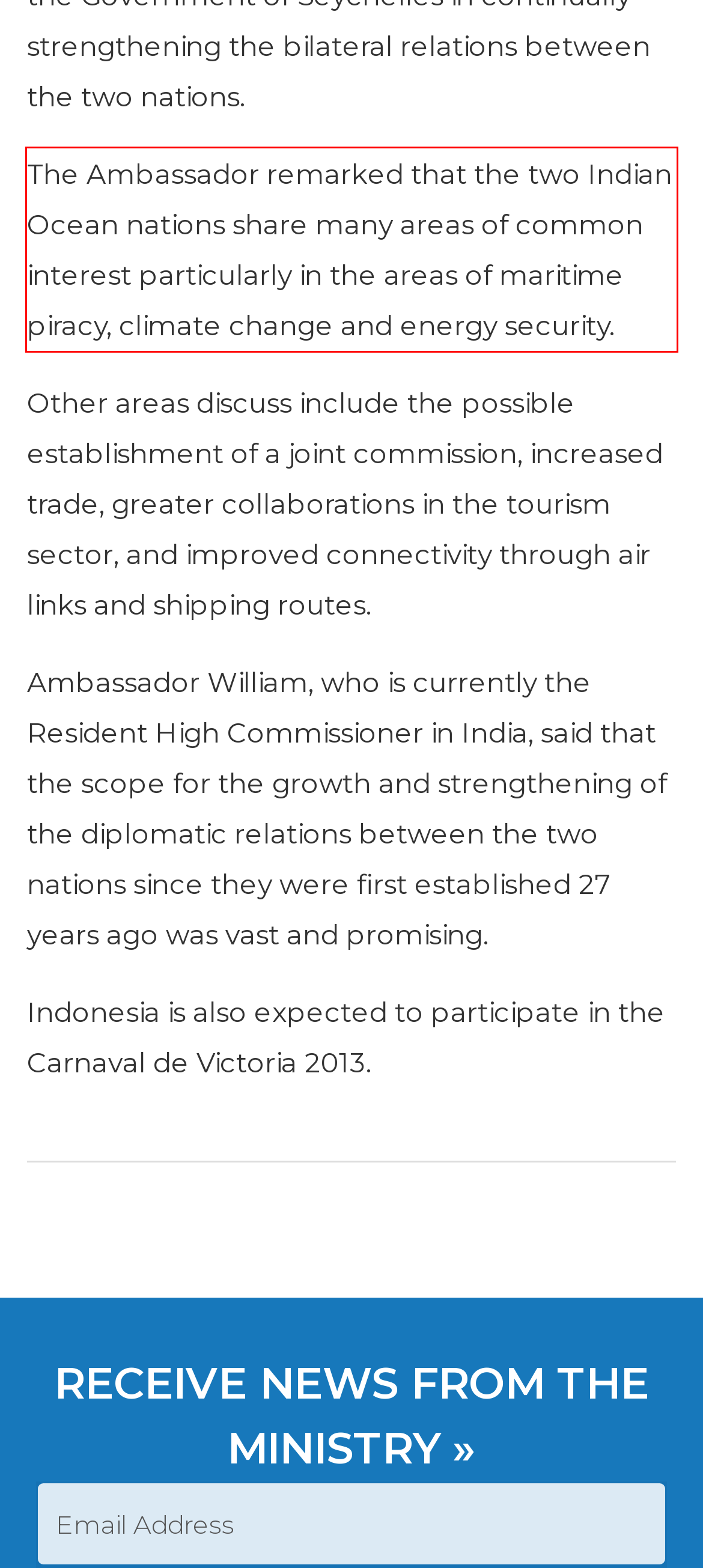You have a screenshot of a webpage with a UI element highlighted by a red bounding box. Use OCR to obtain the text within this highlighted area.

The Ambassador remarked that the two Indian Ocean nations share many areas of common interest particularly in the areas of maritime piracy, climate change and energy security.